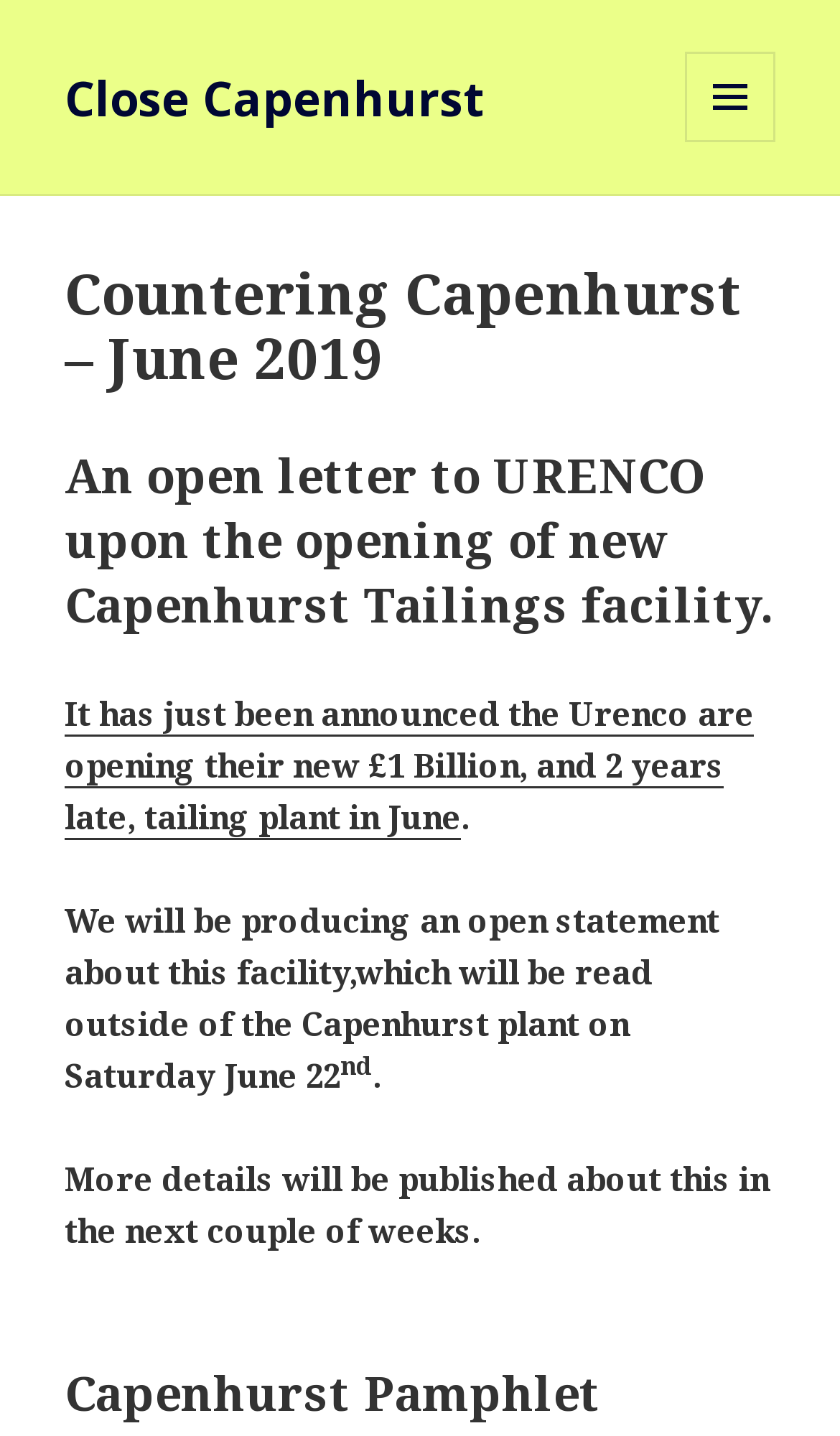Can you identify and provide the main heading of the webpage?

Countering Capenhurst – June 2019